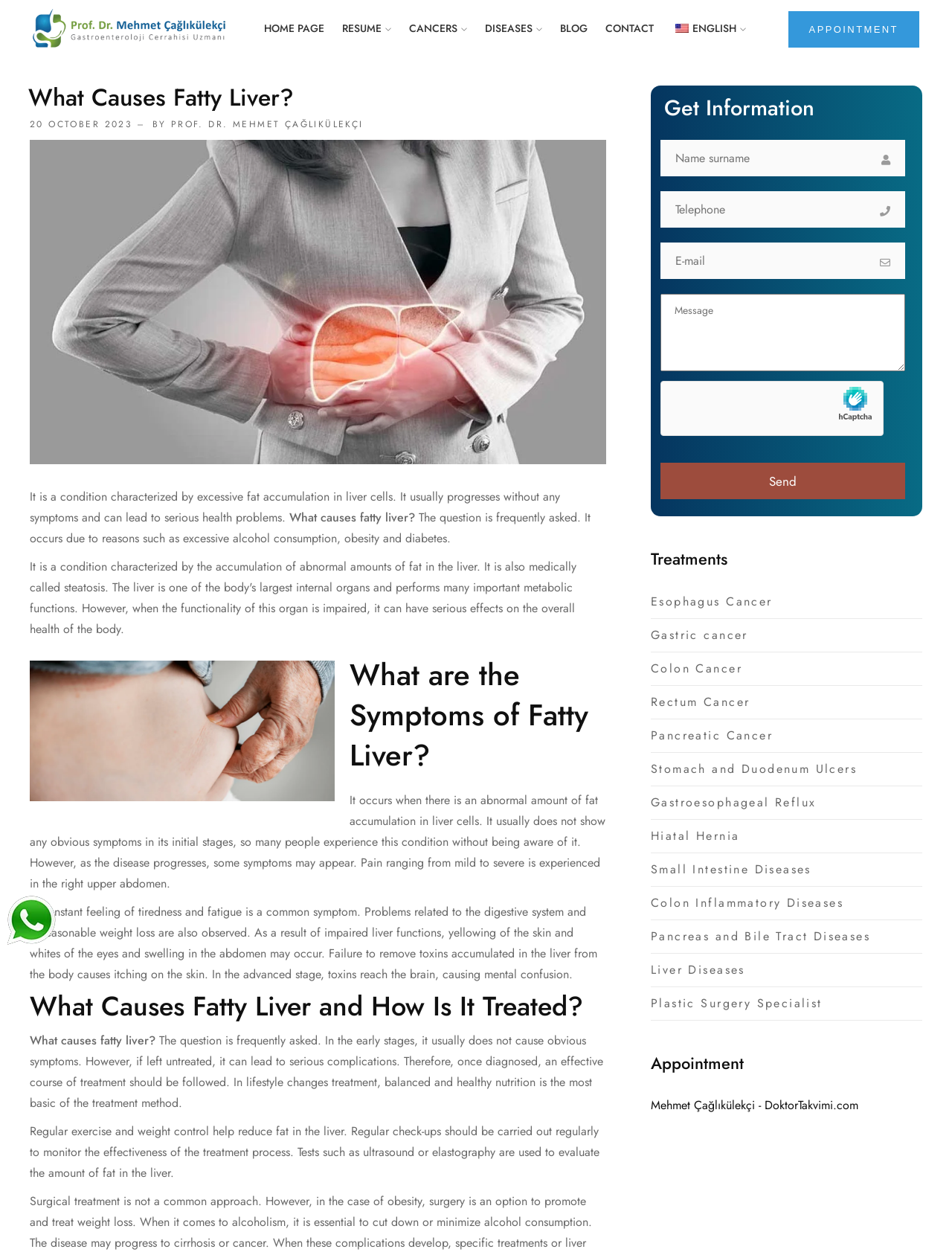Create a detailed summary of all the visual and textual information on the webpage.

This webpage is about fatty liver disease, a condition characterized by excessive fat accumulation in liver cells. At the top of the page, there is a logo and a navigation menu with links to the home page, resume, cancers, diseases, blog, contact, and language selection. Below the navigation menu, there is a heading "What Causes Fatty Liver?" followed by a brief description of the condition.

On the left side of the page, there is a section with a heading "APPOINTMENT" that includes a link to schedule an appointment, a header with the doctor's name, and a brief description of the condition. Below this section, there is an image related to fatty liver disease.

The main content of the page is divided into three sections. The first section discusses the symptoms of fatty liver disease, including pain in the right upper abdomen, fatigue, digestive problems, and yellowing of the skin and eyes. The second section explains the causes of fatty liver disease, such as excessive alcohol consumption, obesity, and diabetes. The third section discusses the treatment of fatty liver disease, including lifestyle changes, balanced nutrition, regular exercise, and weight control.

On the right side of the page, there is a section with a heading "Get Information" that includes a contact form with fields for name, telephone, email, and message. Below this section, there is a list of links to various treatments, including esophagus cancer, gastric cancer, colon cancer, and liver diseases.

At the bottom of the page, there is a section with a heading "Appointment" that includes a link to schedule an appointment with the doctor.